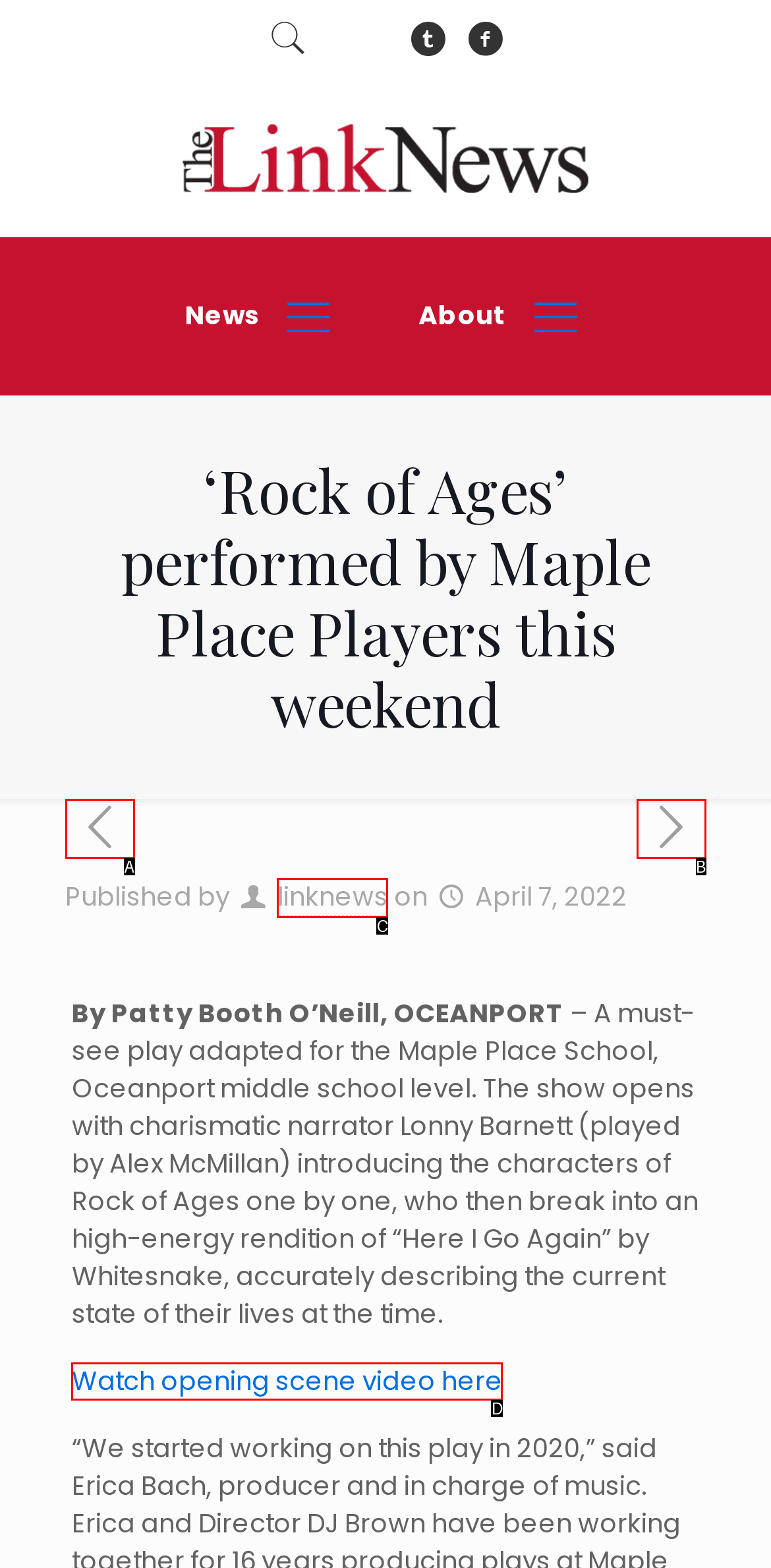Given the element description: Watch opening scene video here
Pick the letter of the correct option from the list.

D